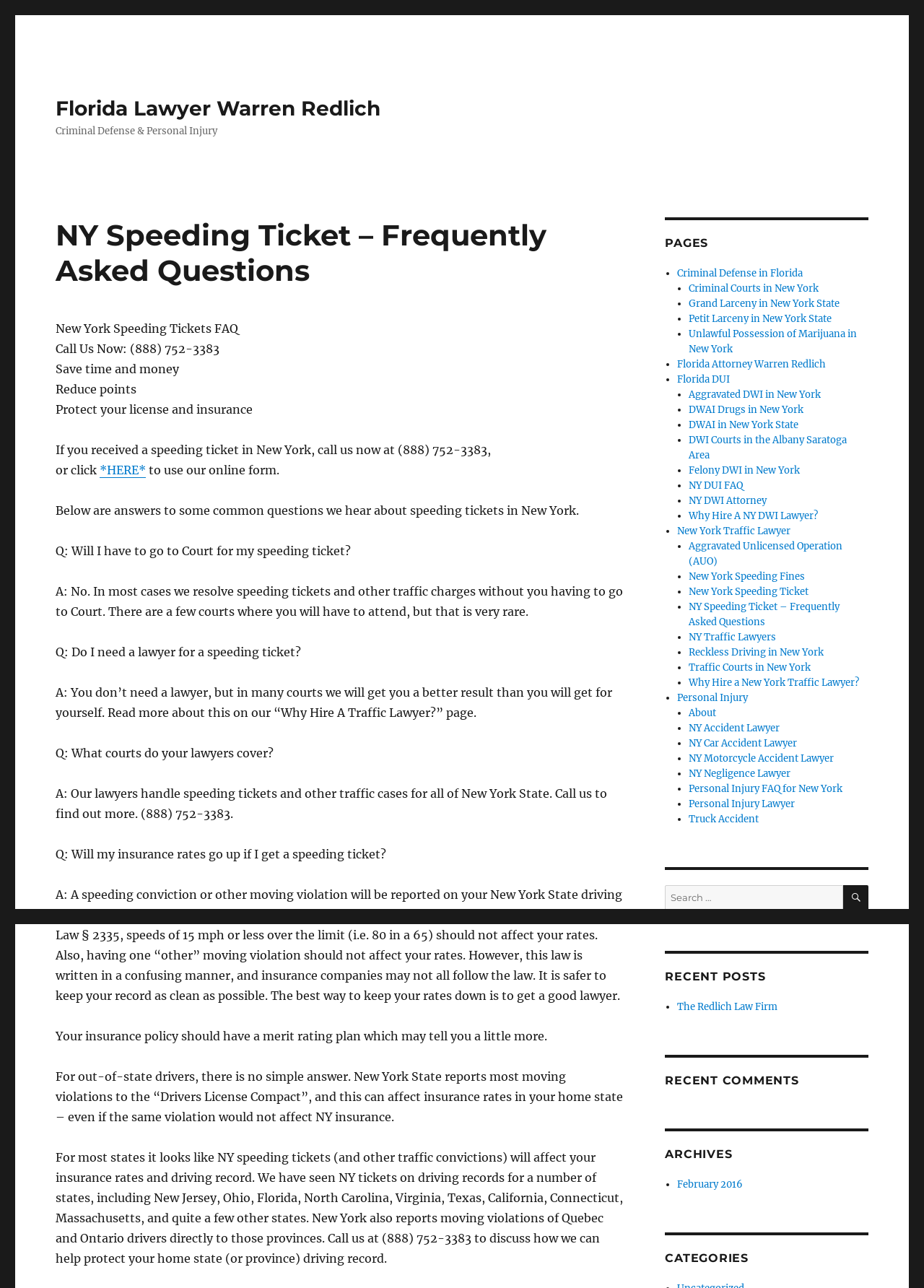Give a concise answer using one word or a phrase to the following question:
What areas of NY do the lawyers on this webpage cover?

All of NY State